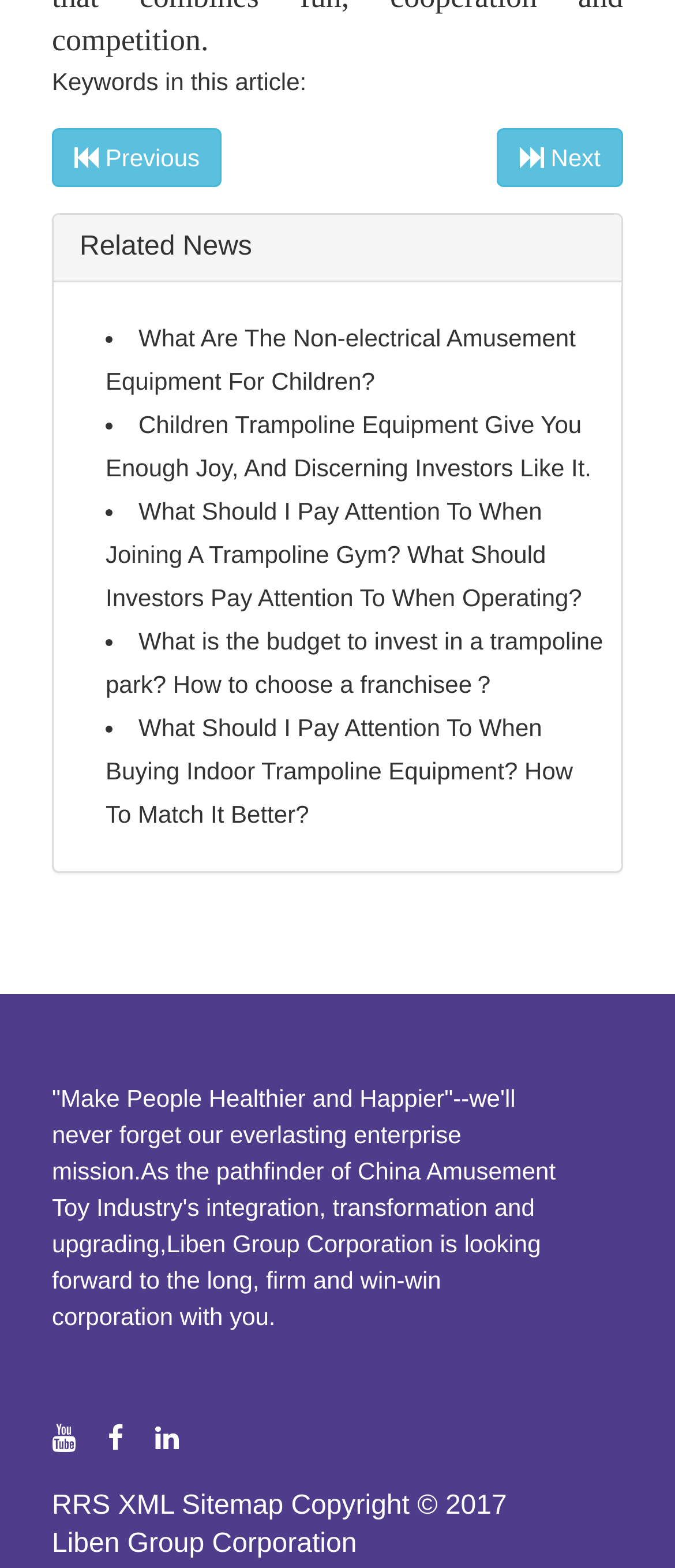Locate the bounding box coordinates of the clickable area to execute the instruction: "Read recent post 'Smart Running'". Provide the coordinates as four float numbers between 0 and 1, represented as [left, top, right, bottom].

None